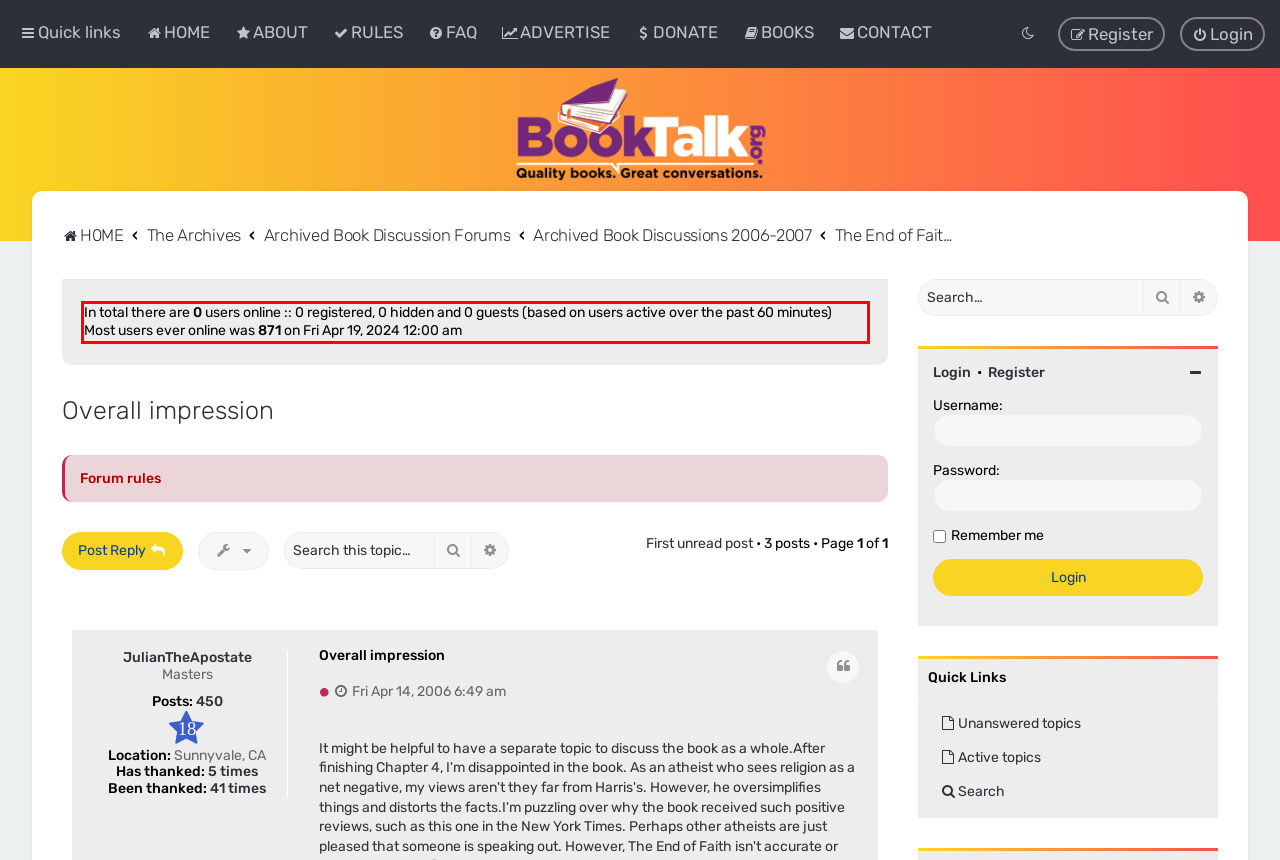You have a screenshot with a red rectangle around a UI element. Recognize and extract the text within this red bounding box using OCR.

In total there are 0 users online :: 0 registered, 0 hidden and 0 guests (based on users active over the past 60 minutes) Most users ever online was 871 on Fri Apr 19, 2024 12:00 am